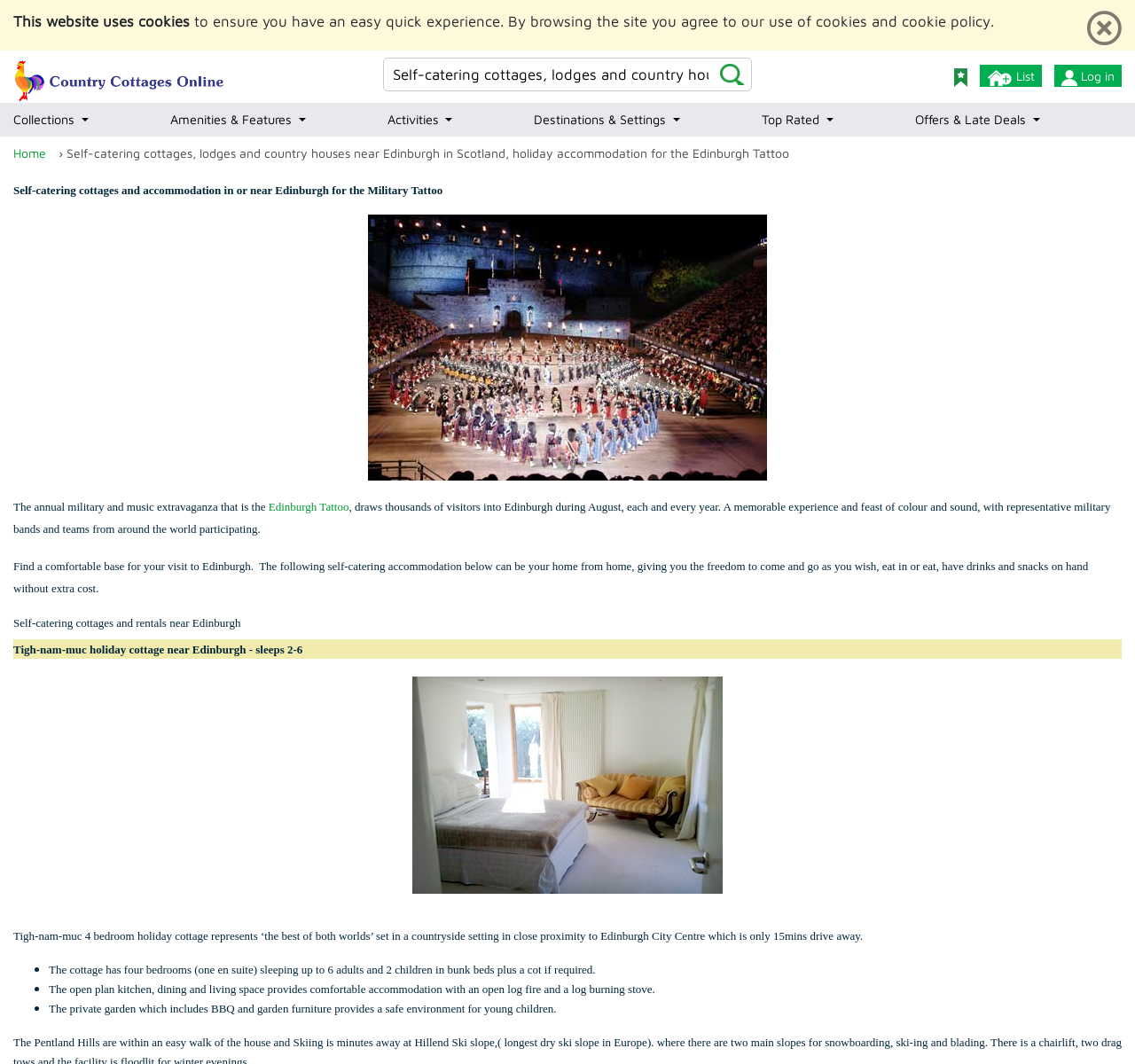Provide the bounding box coordinates of the UI element that matches the description: "List".

[0.863, 0.061, 0.918, 0.082]